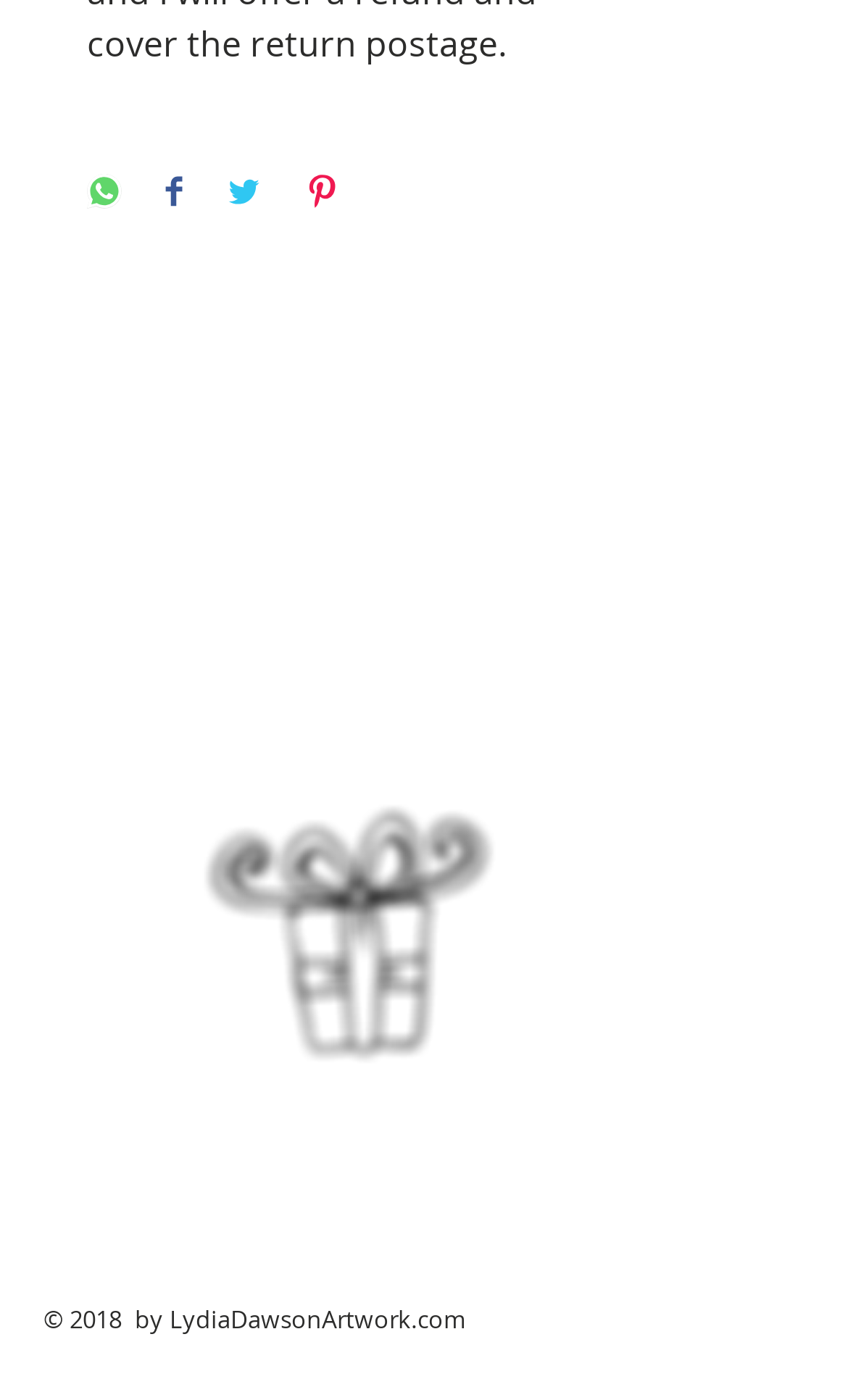Refer to the image and offer a detailed explanation in response to the question: What is the copyright year of the website?

I looked at the footer section of the webpage and found the copyright information, which states '© 2018 by LydiaDawsonArtwork.com', indicating that the copyright year is 2018.